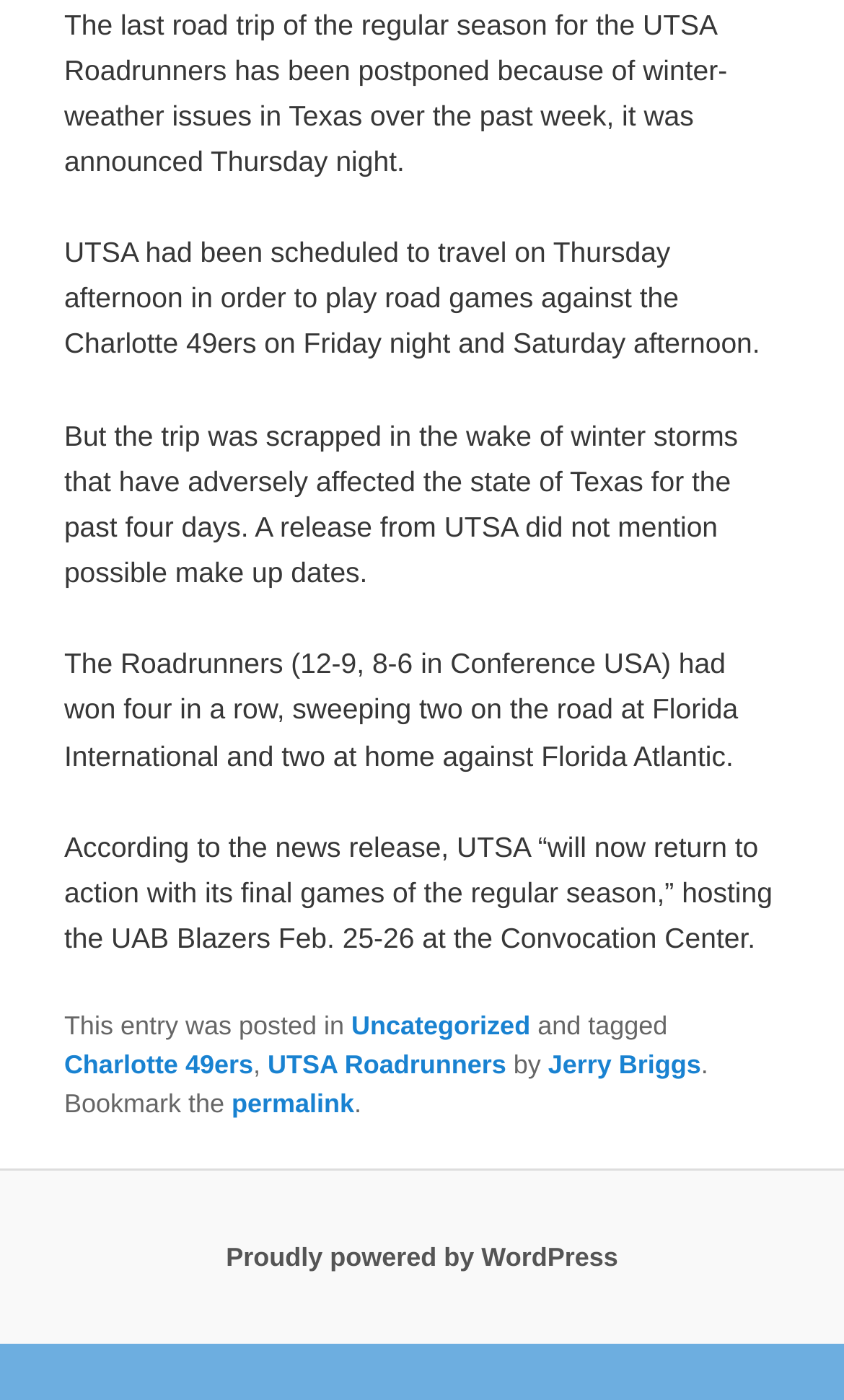Identify the bounding box coordinates for the UI element described as follows: Jerry Briggs. Use the format (top-left x, top-left y, bottom-right x, bottom-right y) and ensure all values are floating point numbers between 0 and 1.

[0.649, 0.75, 0.831, 0.772]